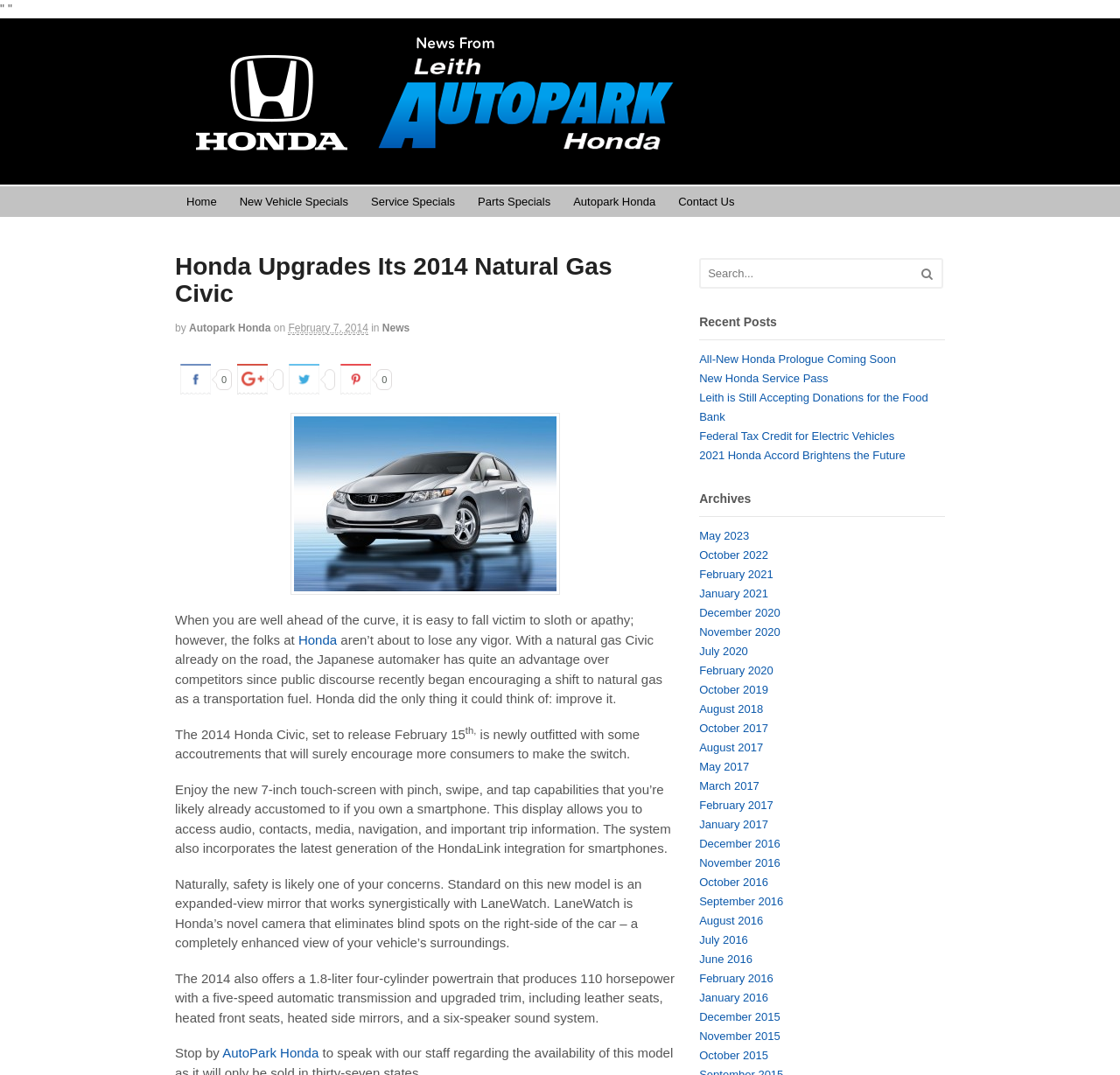What is the release date of the 2014 Honda Civic?
Refer to the image and provide a thorough answer to the question.

I found the answer by reading the article, which mentions that the 2014 Honda Civic is set to release on February 15.